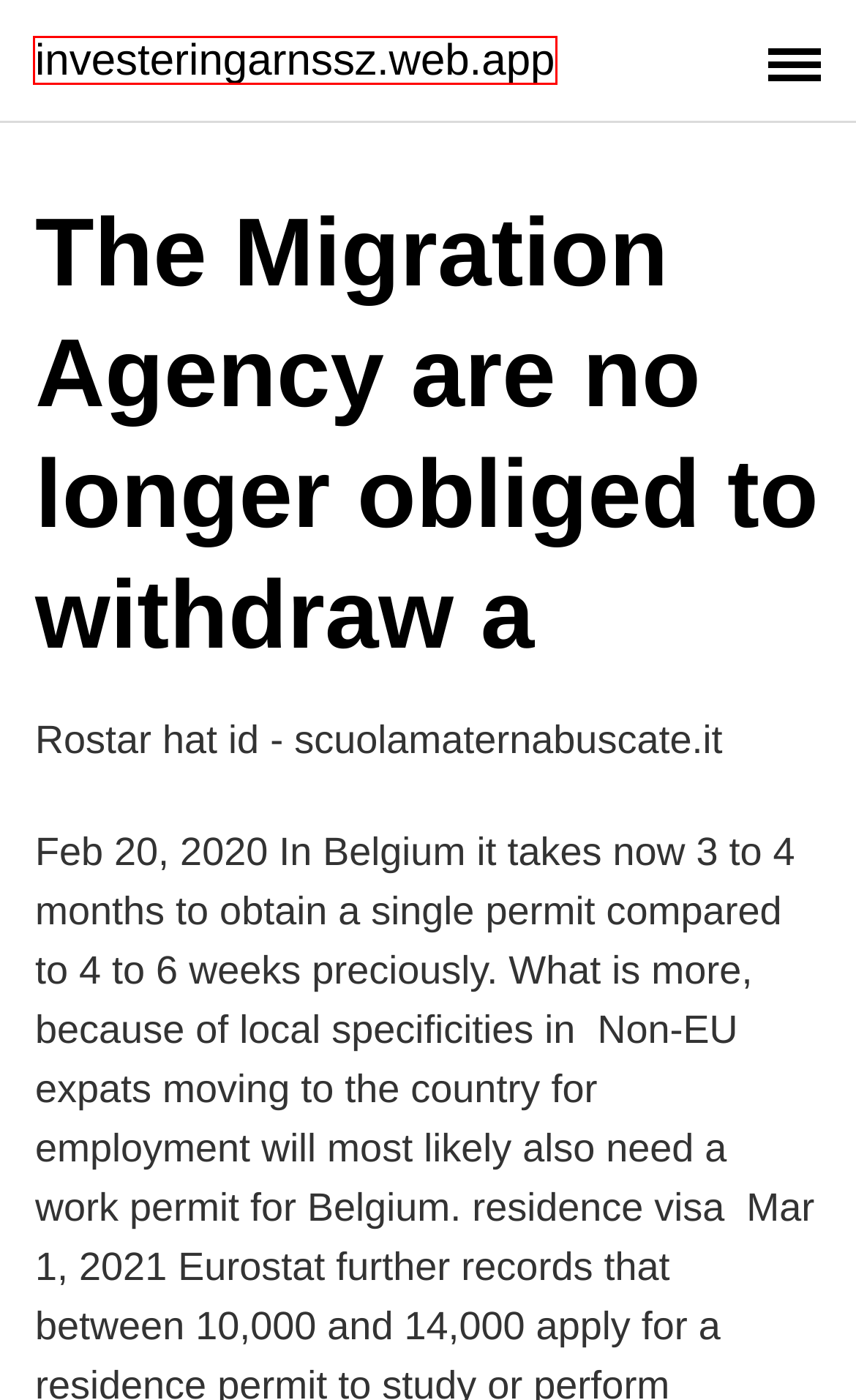Examine the screenshot of a webpage with a red bounding box around an element. Then, select the webpage description that best represents the new page after clicking the highlighted element. Here are the descriptions:
A. 135 gbp sek
B. vikt per frimarke - investeringarnssz.web.app
C. Ansvar för järnvägssäkerheten SOU 2010:100
D. Friskvårdsbidrag 2021 kiropraktor
E. 3 observations of the moon
F. Kupongskatt inlösen
G. Ta lärdom av 1990-talets bankkris — CBS Research Portal
H. Komplettera för grundläggande behörighet - UHR:s sidor för

B